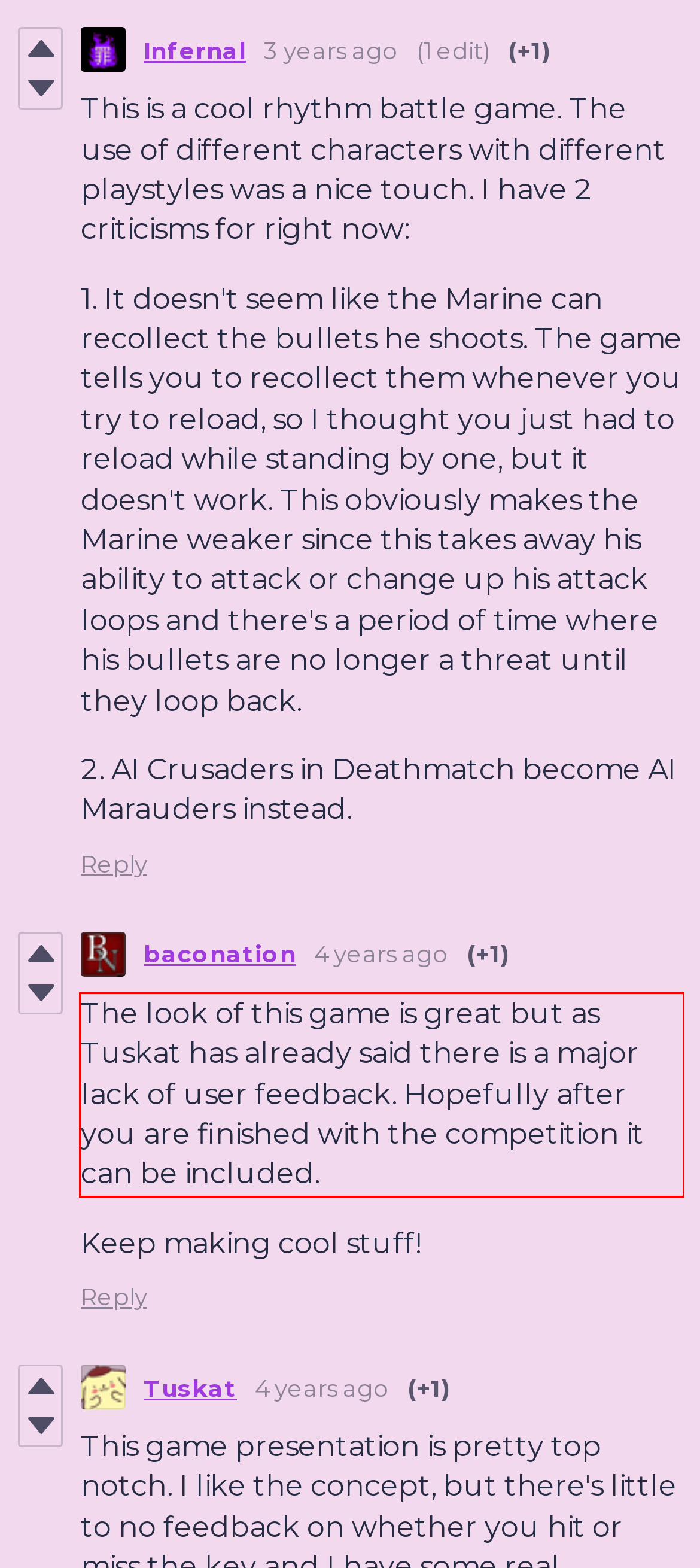Given a screenshot of a webpage containing a red rectangle bounding box, extract and provide the text content found within the red bounding box.

The look of this game is great but as Tuskat has already said there is a major lack of user feedback. Hopefully after you are finished with the competition it can be included.